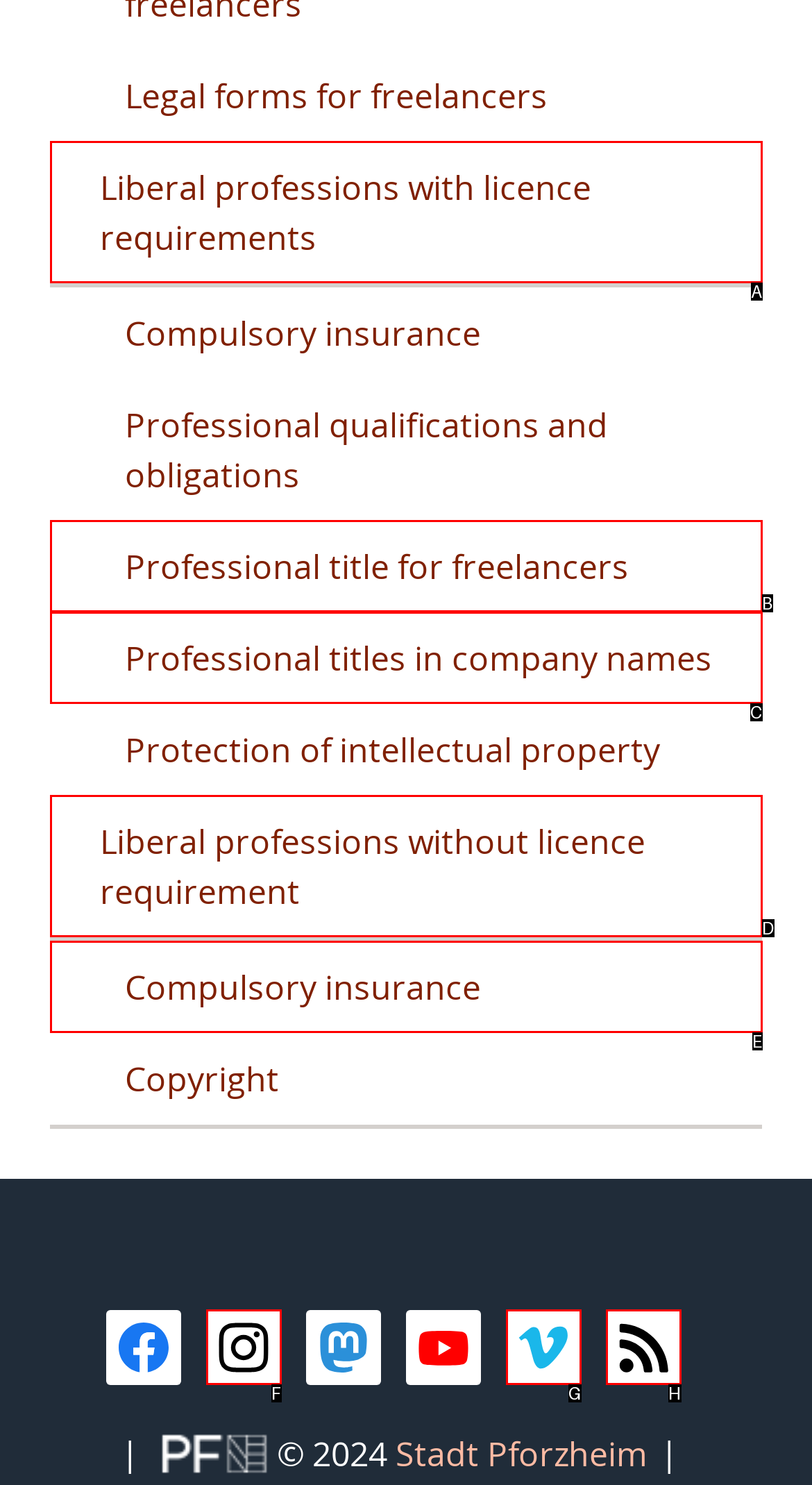Choose the HTML element that best fits the given description: Professional titles in company names. Answer by stating the letter of the option.

C